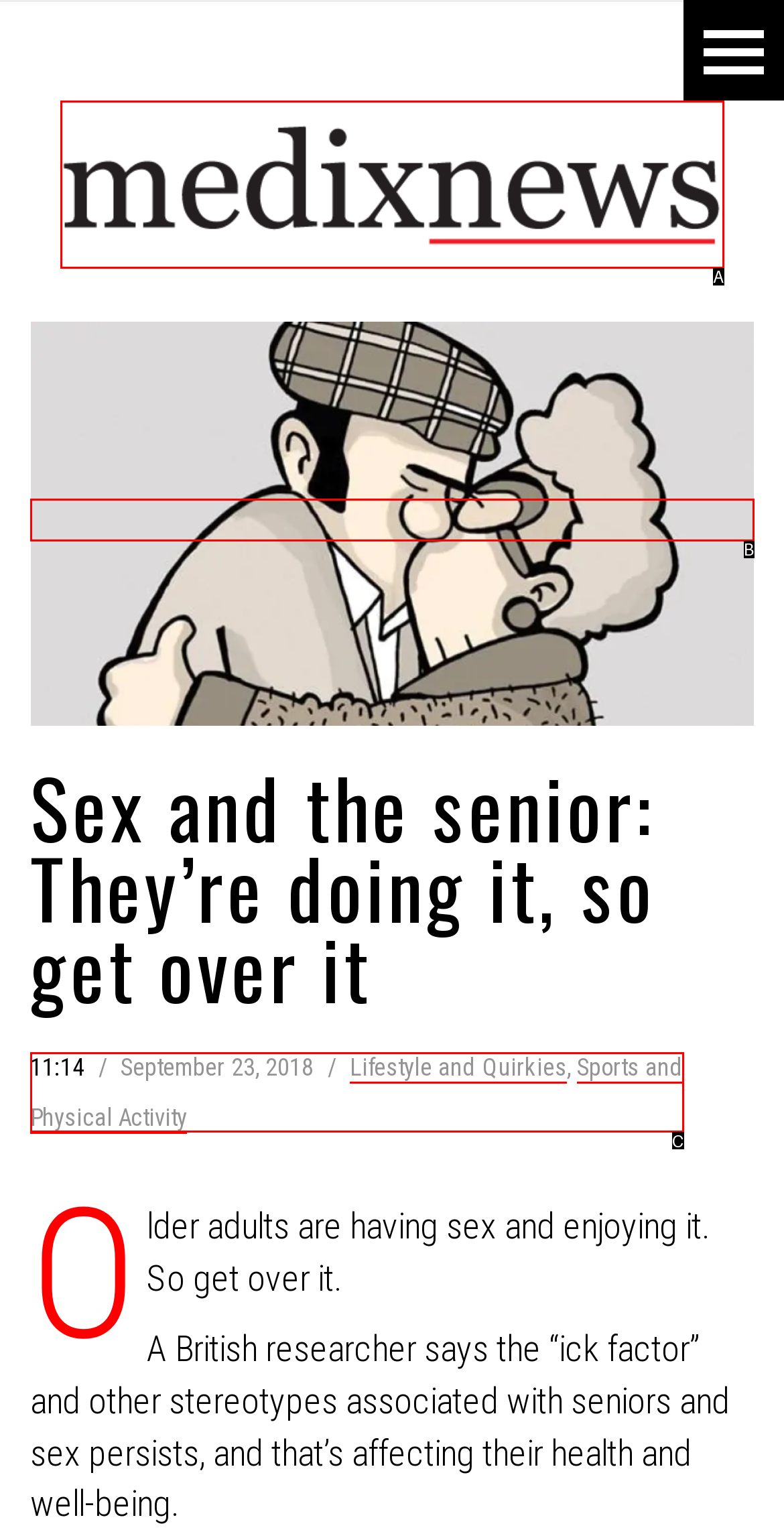Determine the UI element that matches the description: Sports and Physical Activity
Answer with the letter from the given choices.

C